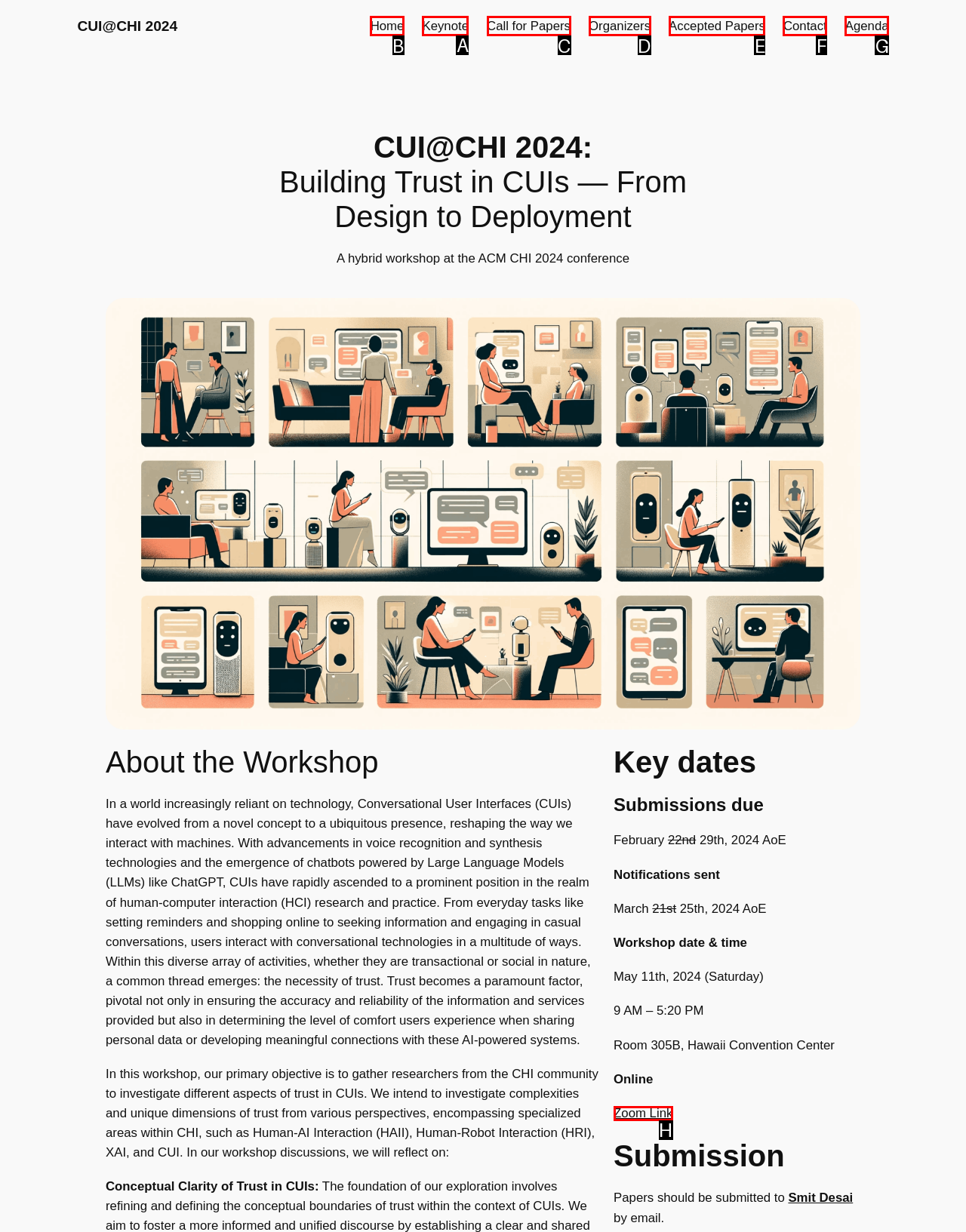Select the proper HTML element to perform the given task: View the 'Keynote' page Answer with the corresponding letter from the provided choices.

A